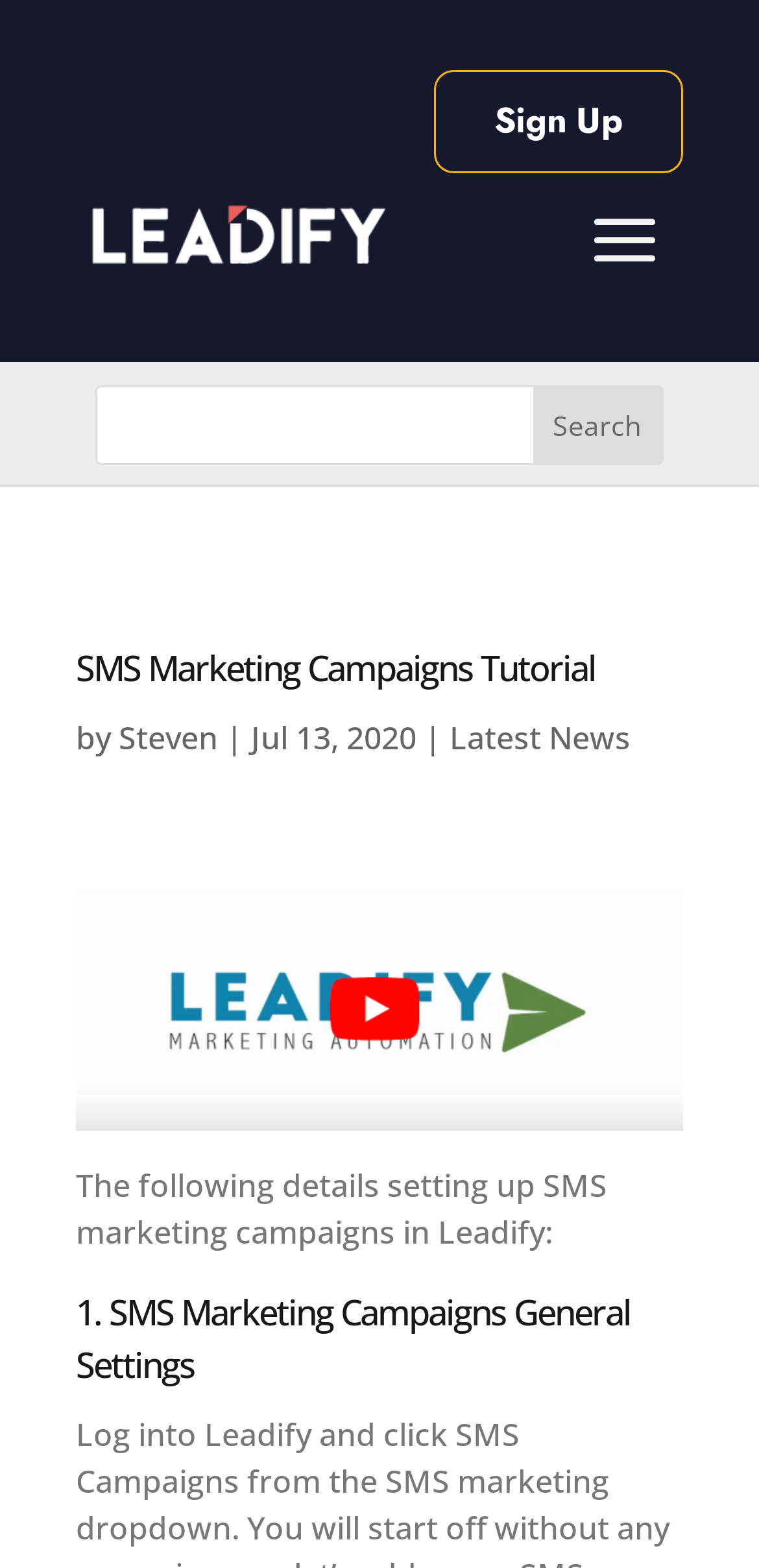Respond with a single word or phrase to the following question: Who is the author of the tutorial?

Steven